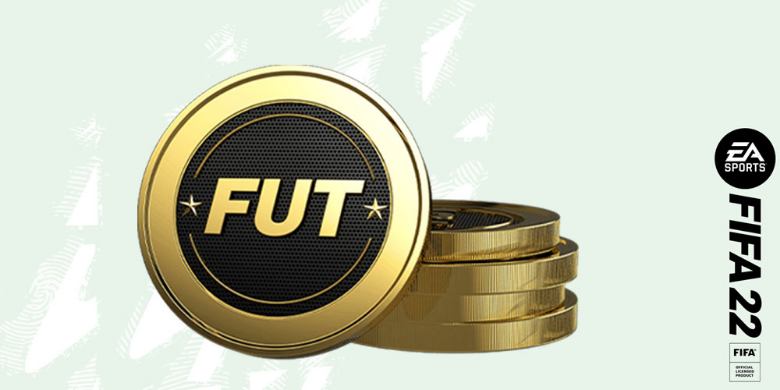Please analyze the image and provide a thorough answer to the question:
What is the purpose of FUT coins in the game?

According to the image description, players utilize FUT coins to purchase players, packs, and other in-game items, which suggests that the primary function of these coins is to facilitate transactions within the game.